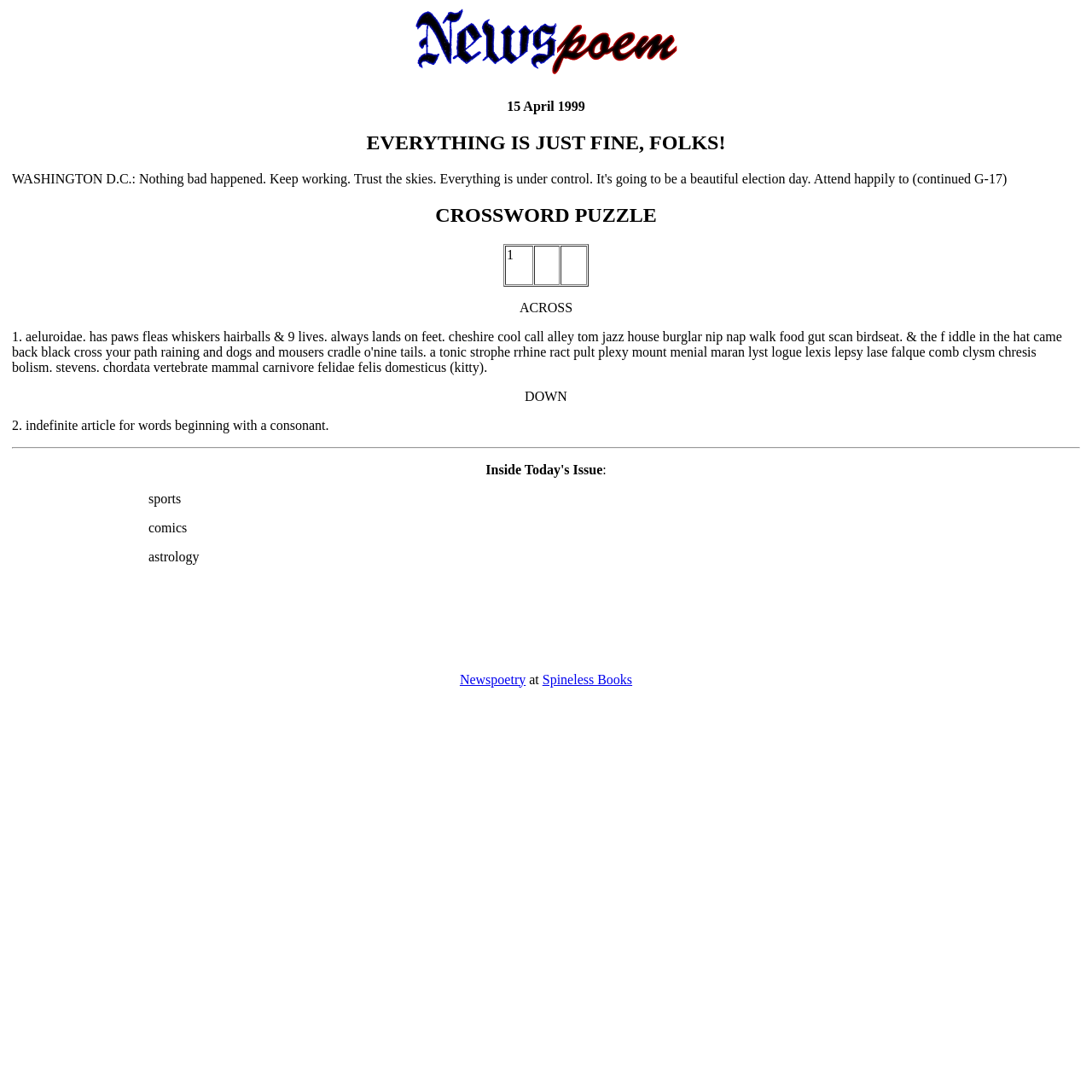What is the title of the crossword puzzle?
Use the information from the screenshot to give a comprehensive response to the question.

The title of the crossword puzzle can be found in the heading element with the text 'EVERYTHING IS JUST FINE, FOLKS!' which is located inside the table cell with the bounding box coordinates [0.008, 0.087, 0.992, 0.587].